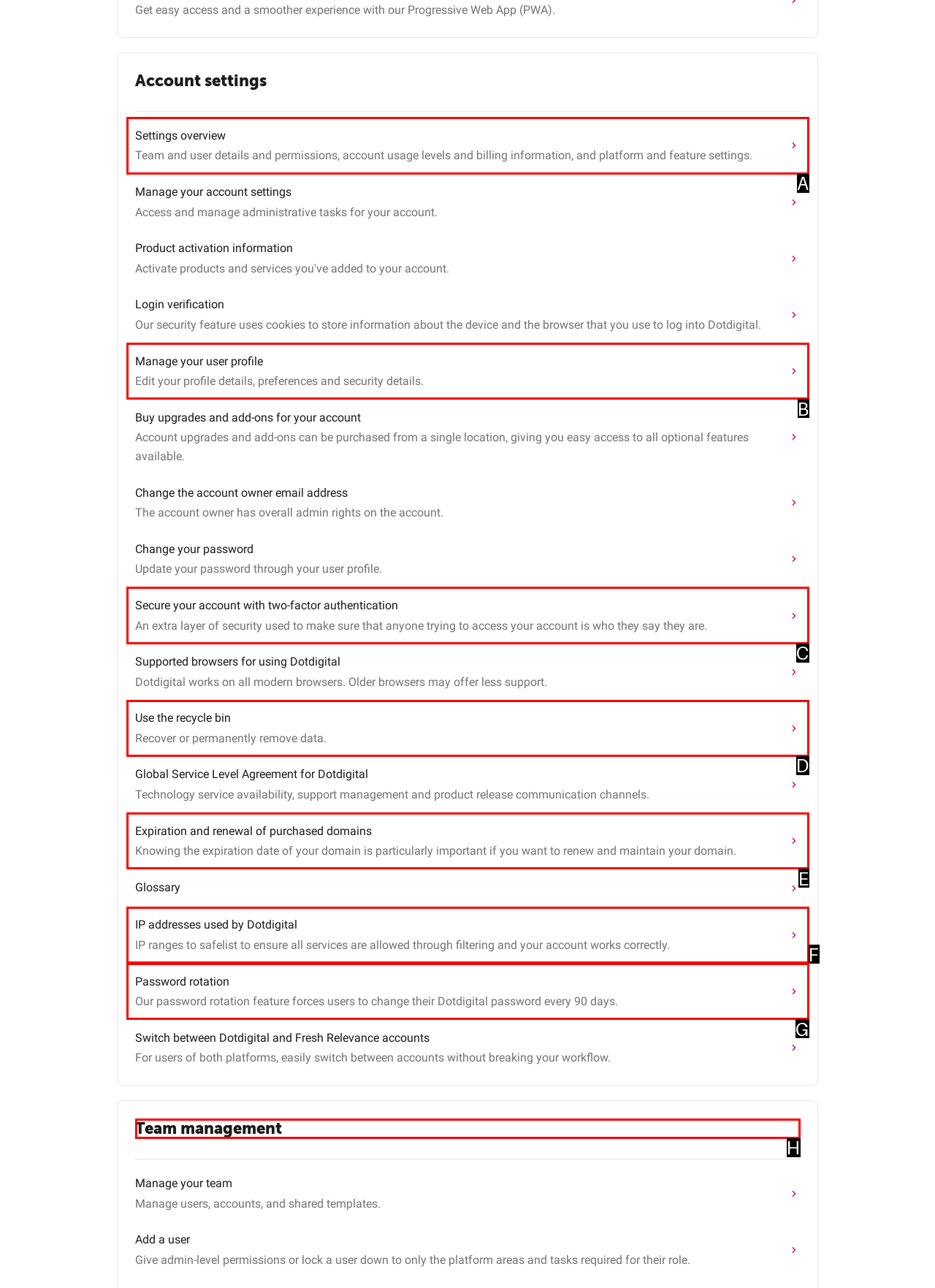Using the description: Team management, find the HTML element that matches it. Answer with the letter of the chosen option.

H